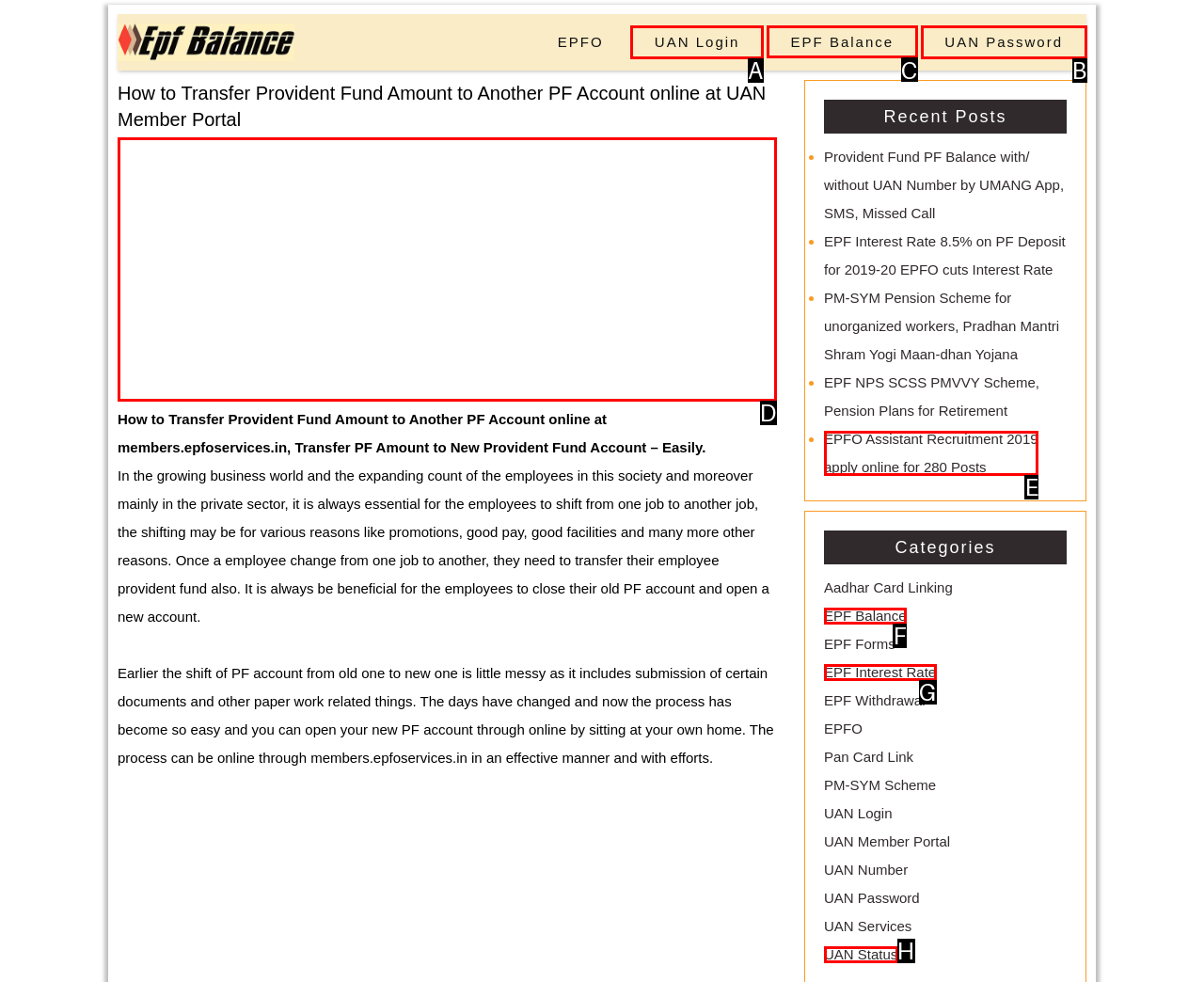Show which HTML element I need to click to perform this task: Click EPF Balance link Answer with the letter of the correct choice.

C